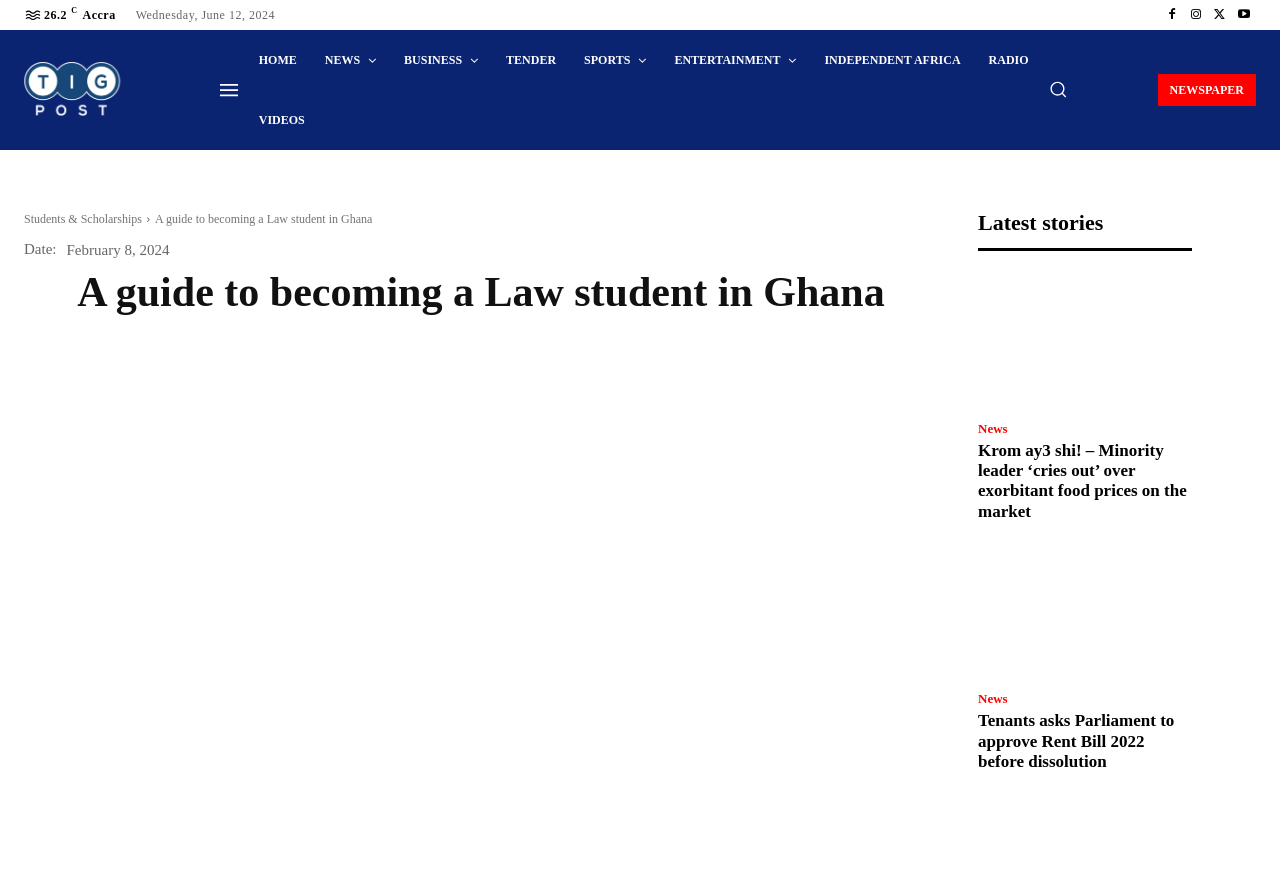Identify the title of the webpage and provide its text content.

A guide to becoming a Law student in Ghana